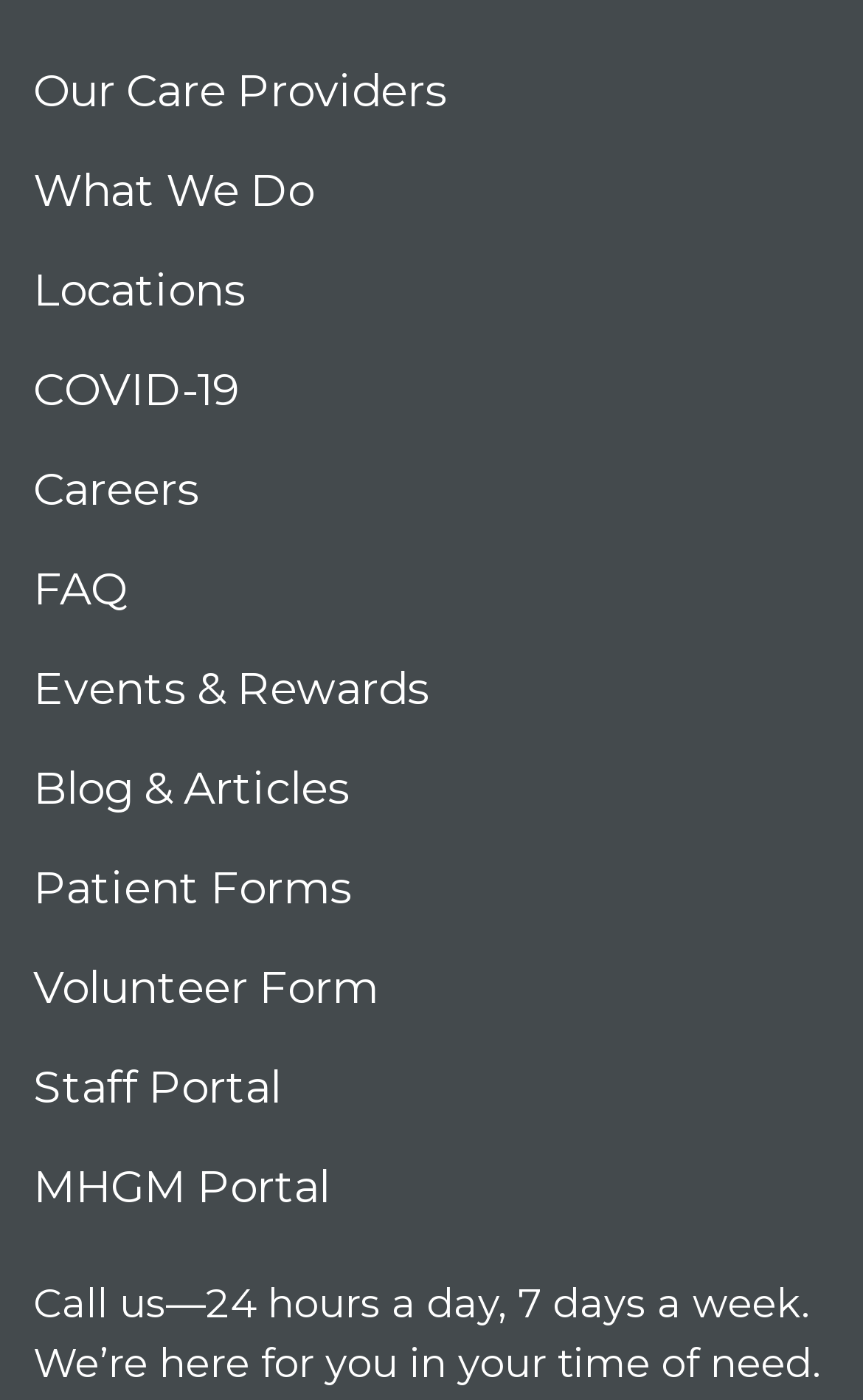Please identify the bounding box coordinates of the element's region that should be clicked to execute the following instruction: "Learn about what they do". The bounding box coordinates must be four float numbers between 0 and 1, i.e., [left, top, right, bottom].

[0.038, 0.088, 0.962, 0.159]